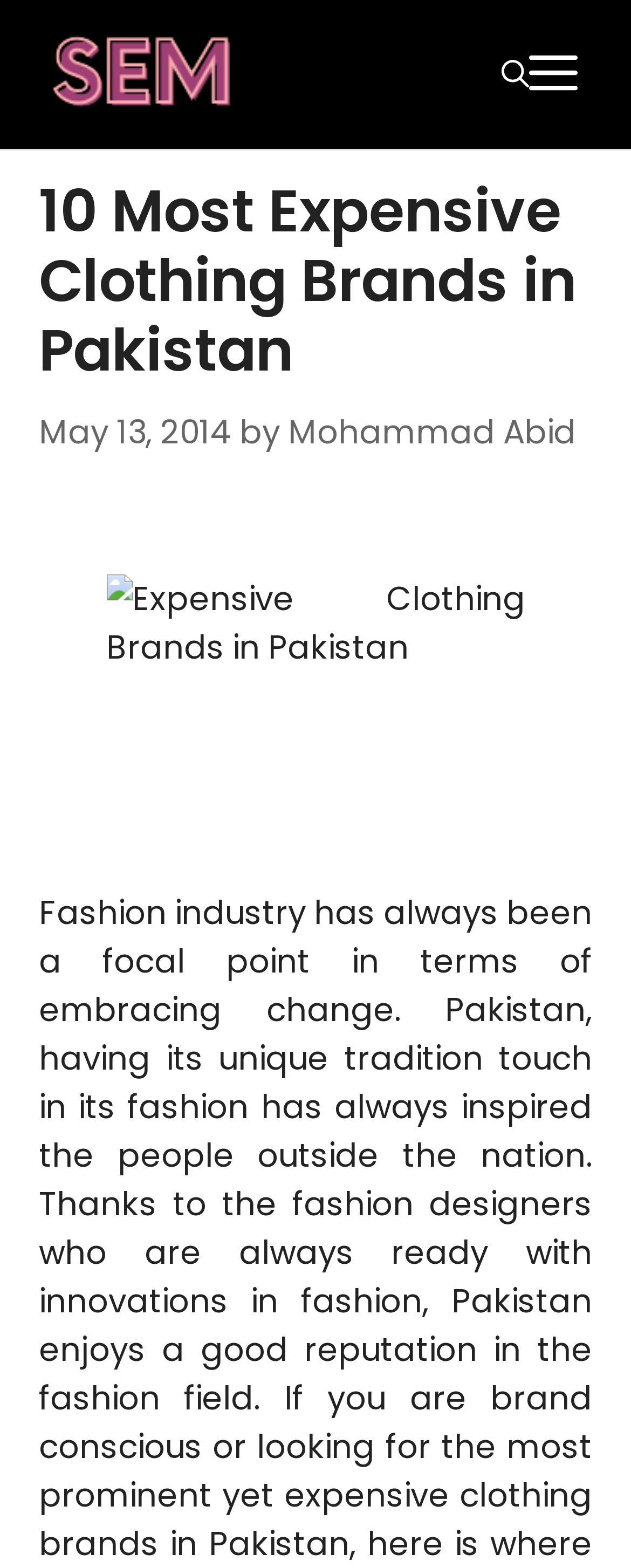What is the text on the banner? Using the information from the screenshot, answer with a single word or phrase.

Smart Earning Methods